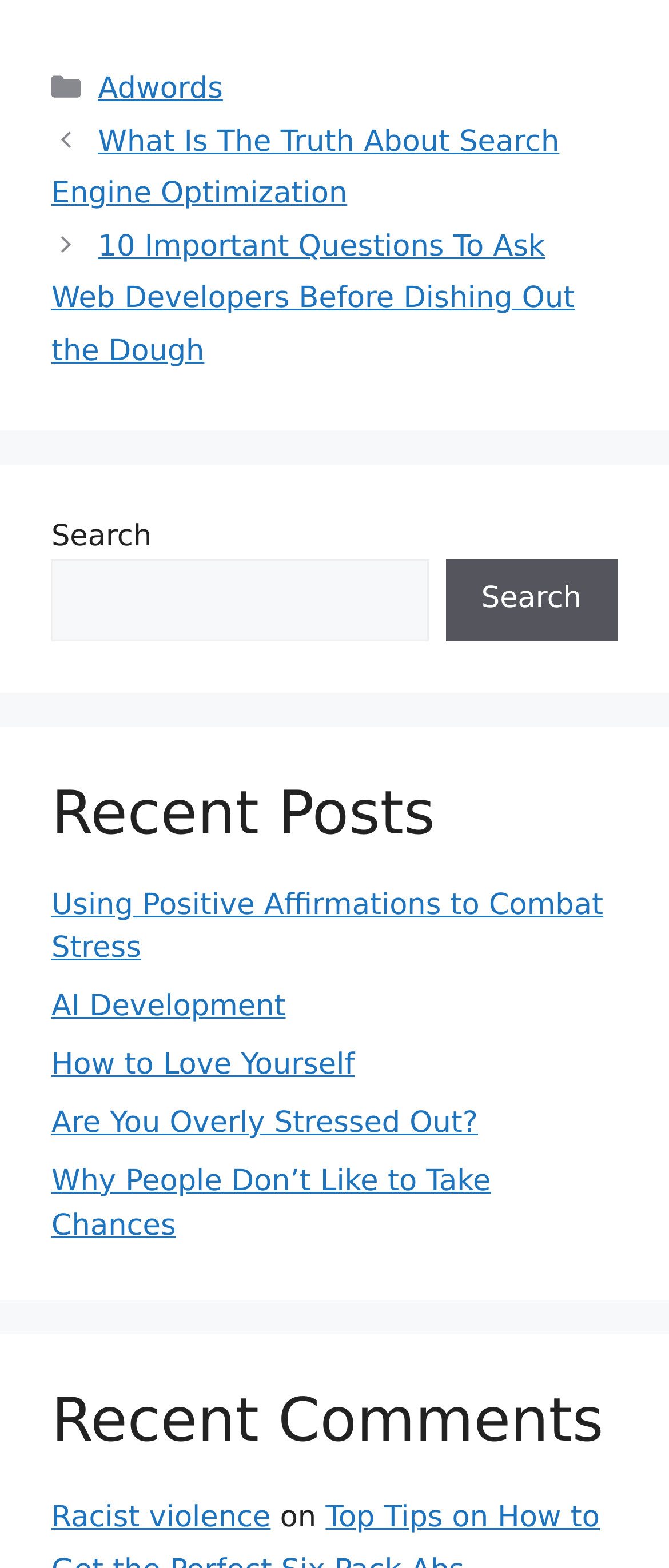Bounding box coordinates are specified in the format (top-left x, top-left y, bottom-right x, bottom-right y). All values are floating point numbers bounded between 0 and 1. Please provide the bounding box coordinate of the region this sentence describes: AI Development

[0.077, 0.631, 0.427, 0.653]